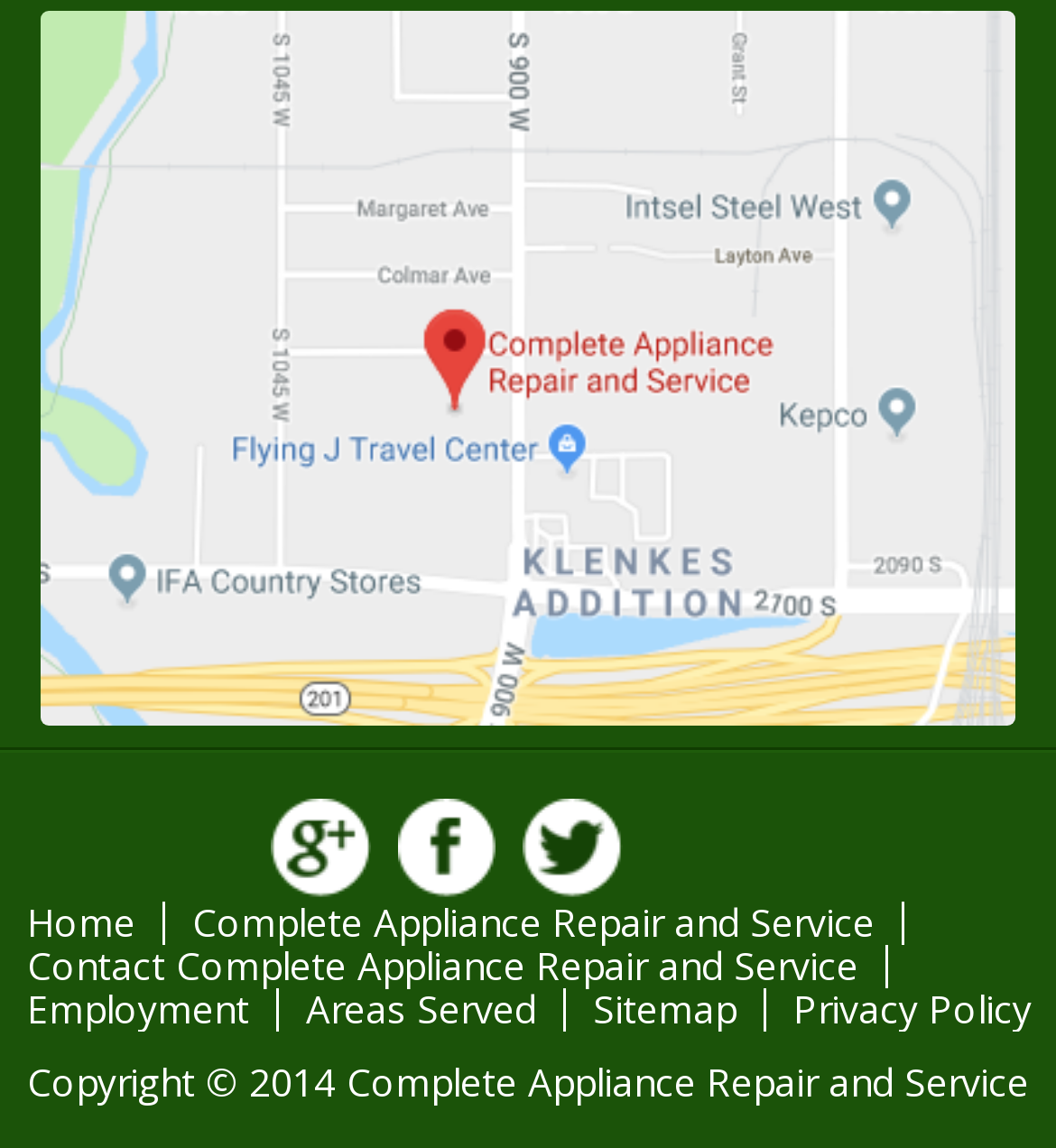Locate the bounding box coordinates of the clickable area to execute the instruction: "Contact Complete Appliance Repair and Service". Provide the coordinates as four float numbers between 0 and 1, represented as [left, top, right, bottom].

[0.0, 0.822, 0.841, 0.86]